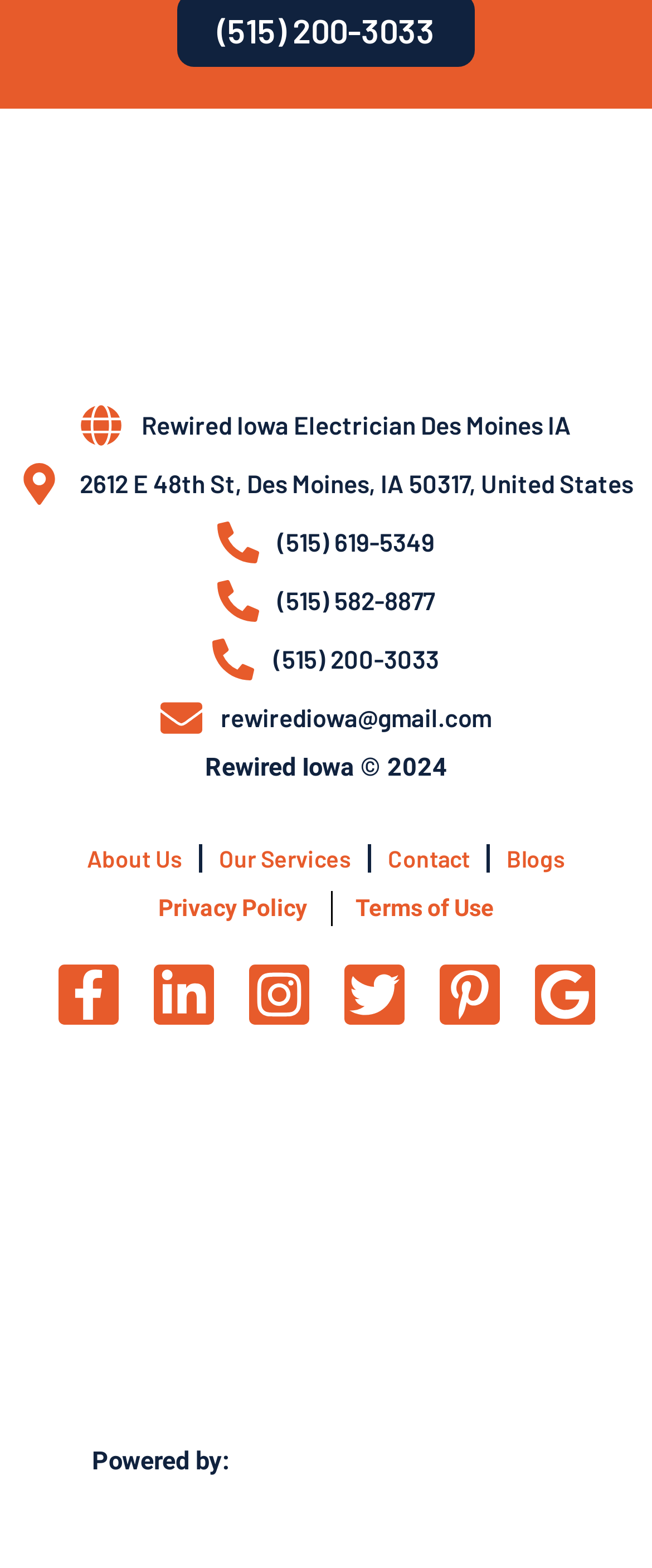What is the copyright year?
Could you give a comprehensive explanation in response to this question?

The copyright year can be found in the StaticText element with the text 'Rewired Iowa © 2024'.